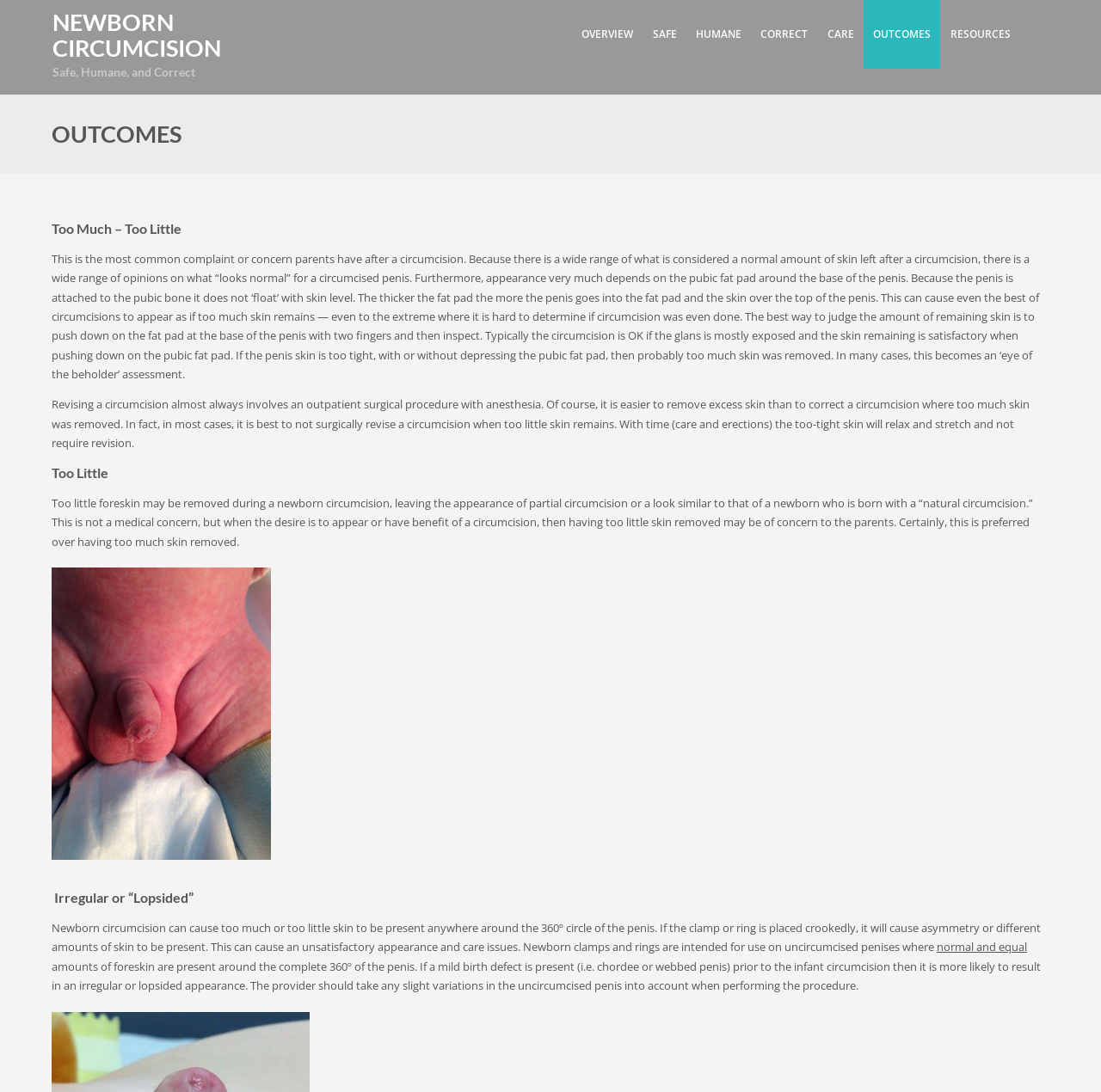Pinpoint the bounding box coordinates of the clickable area necessary to execute the following instruction: "Click on the 'NEWBORN CIRCUMCISION' link". The coordinates should be given as four float numbers between 0 and 1, namely [left, top, right, bottom].

[0.048, 0.007, 0.201, 0.057]